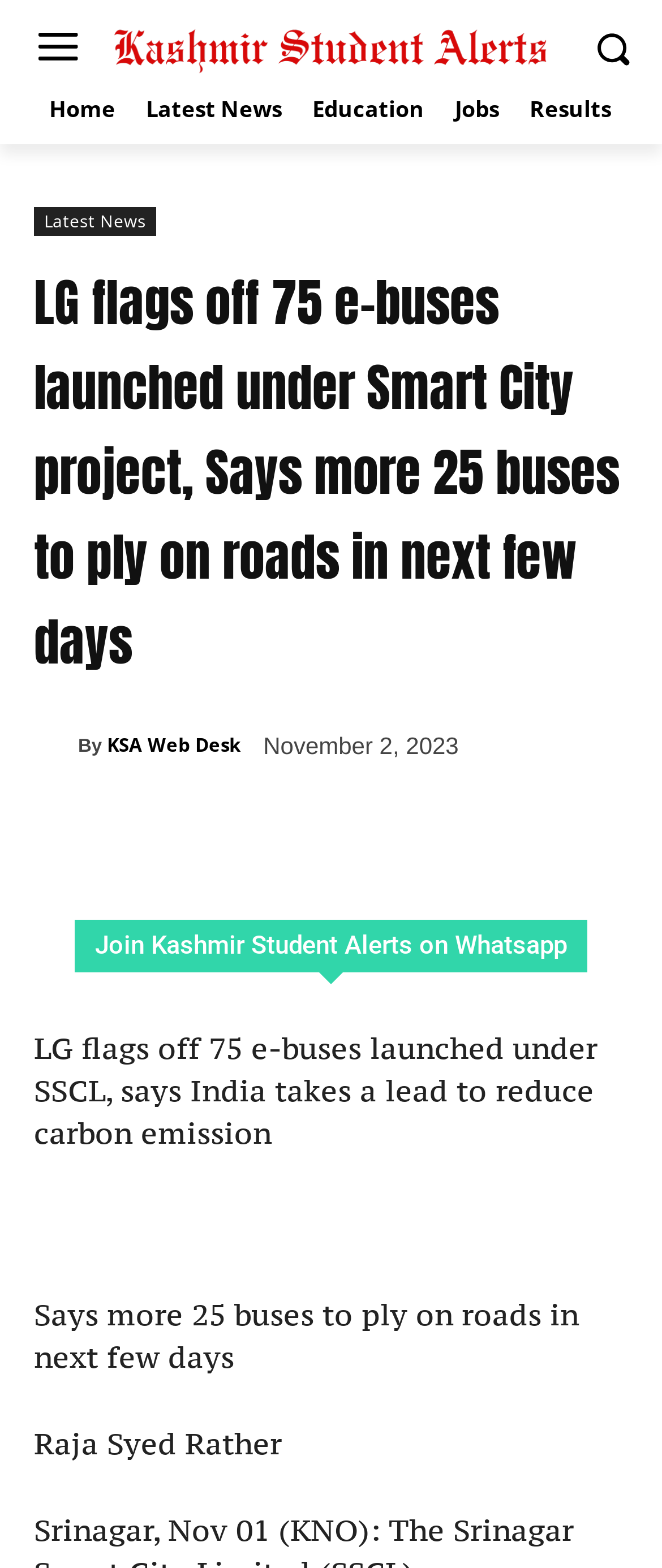Could you provide the bounding box coordinates for the portion of the screen to click to complete this instruction: "Sign up for the newsletter"?

None